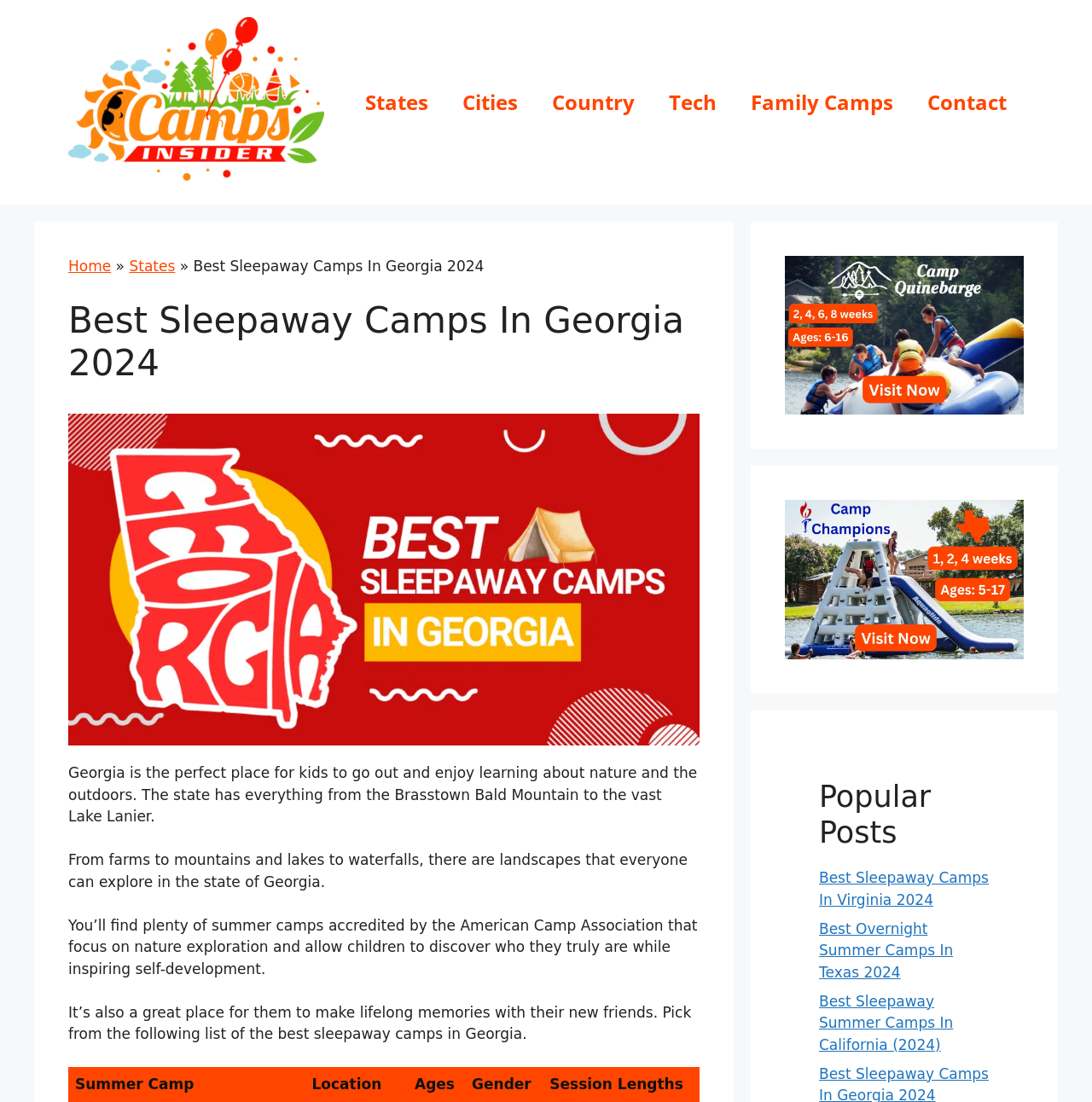Find the bounding box coordinates of the element I should click to carry out the following instruction: "view tickets".

None